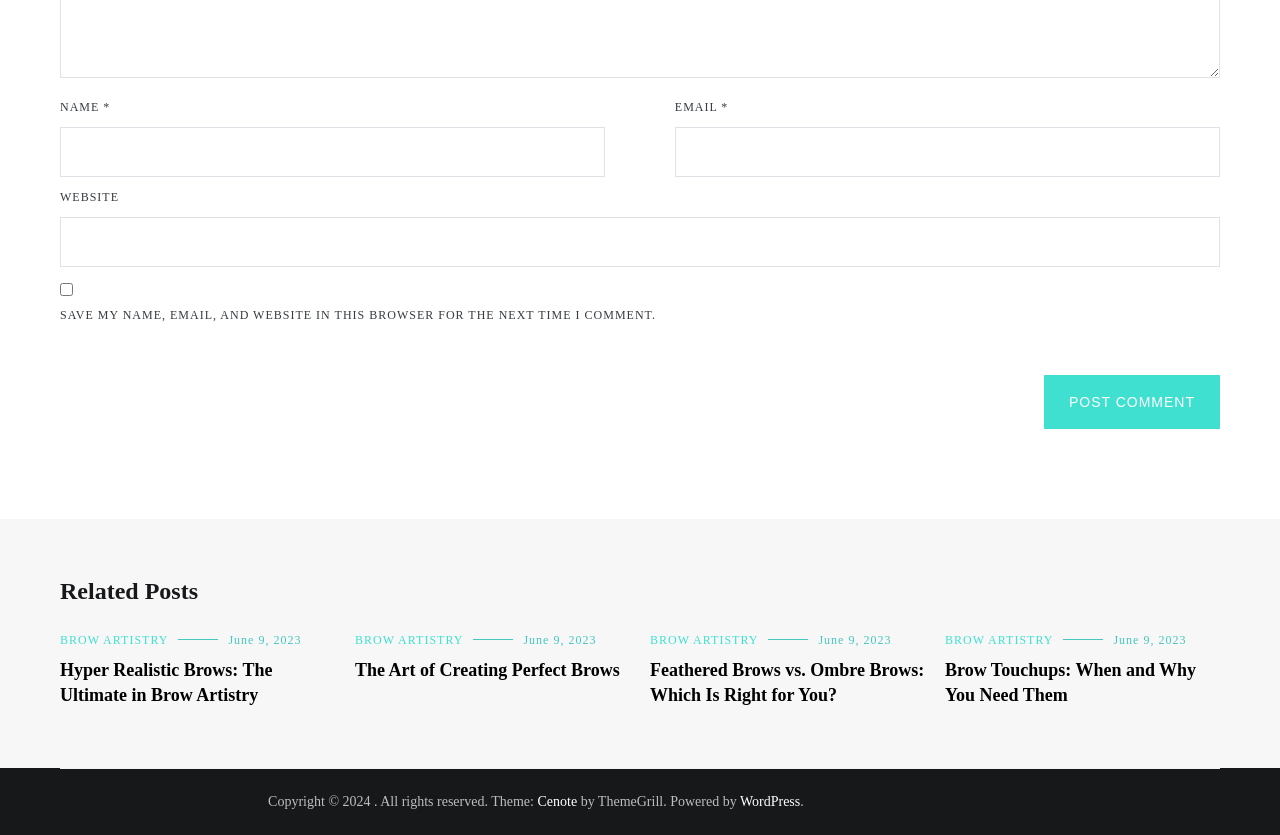Specify the bounding box coordinates of the element's area that should be clicked to execute the given instruction: "Click the 'WordPress' link". The coordinates should be four float numbers between 0 and 1, i.e., [left, top, right, bottom].

[0.578, 0.951, 0.625, 0.969]